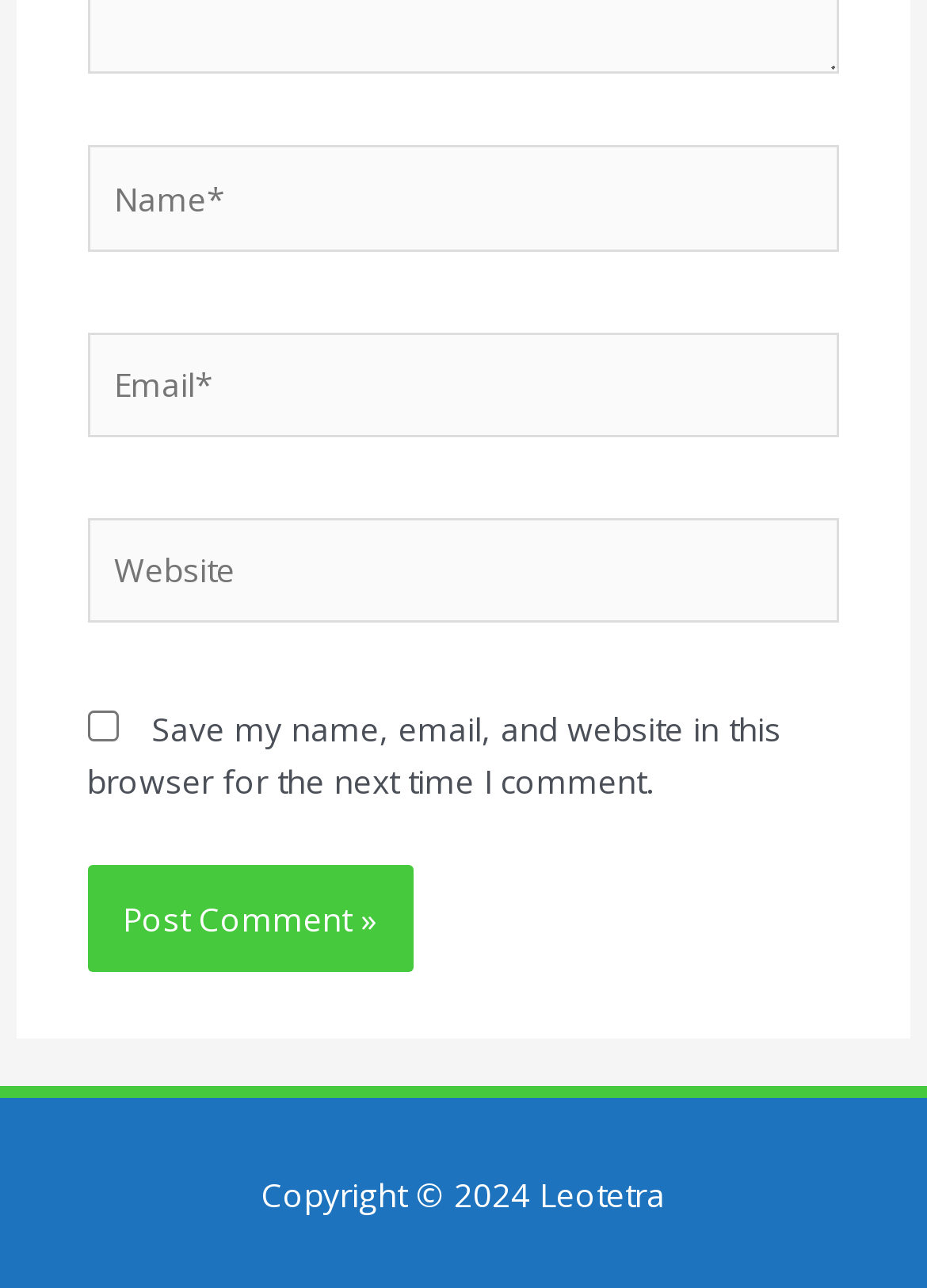Please look at the image and answer the question with a detailed explanation: How many text input fields are there?

There are three text input fields labeled 'Name*', 'Email*', and 'Website', indicating that there are three text input fields in total.